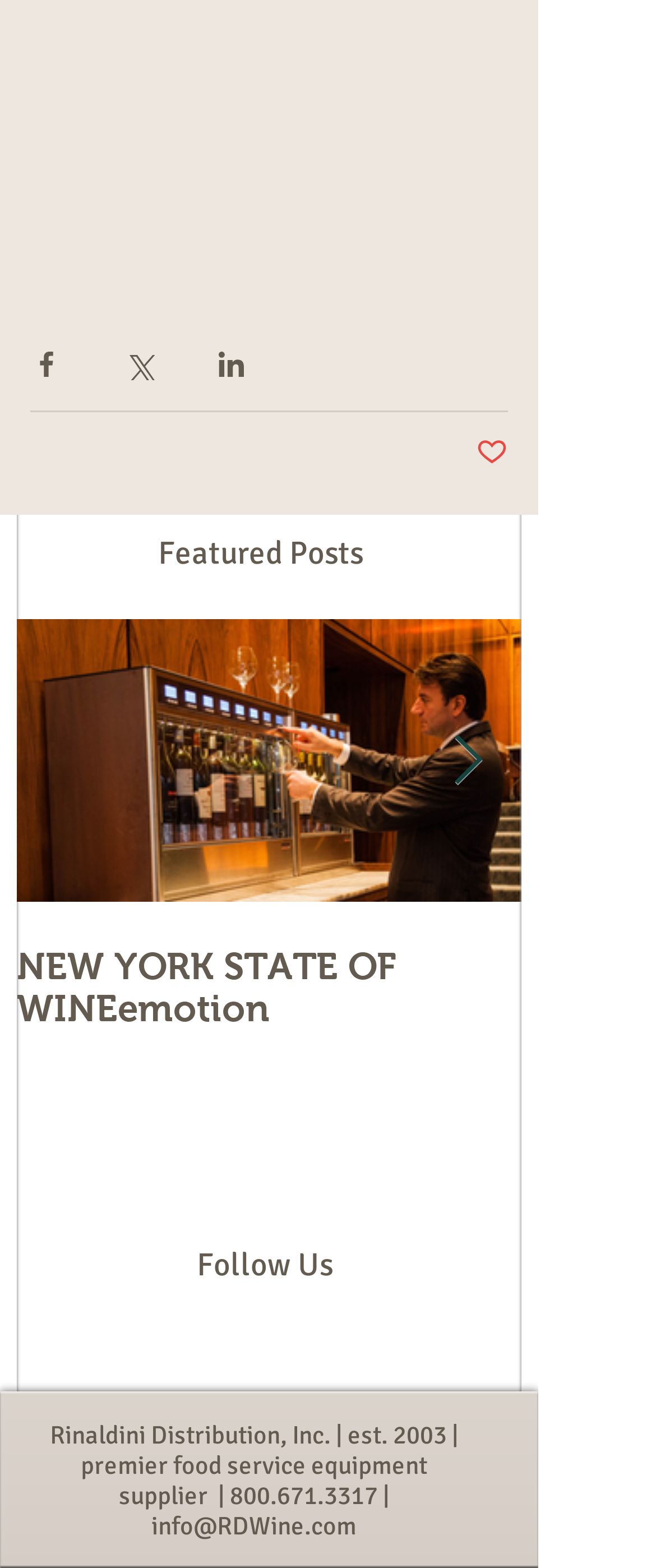Provide the bounding box coordinates of the UI element that matches the description: "NEW YORK STATE OF WINEemotion".

[0.026, 0.395, 0.795, 0.747]